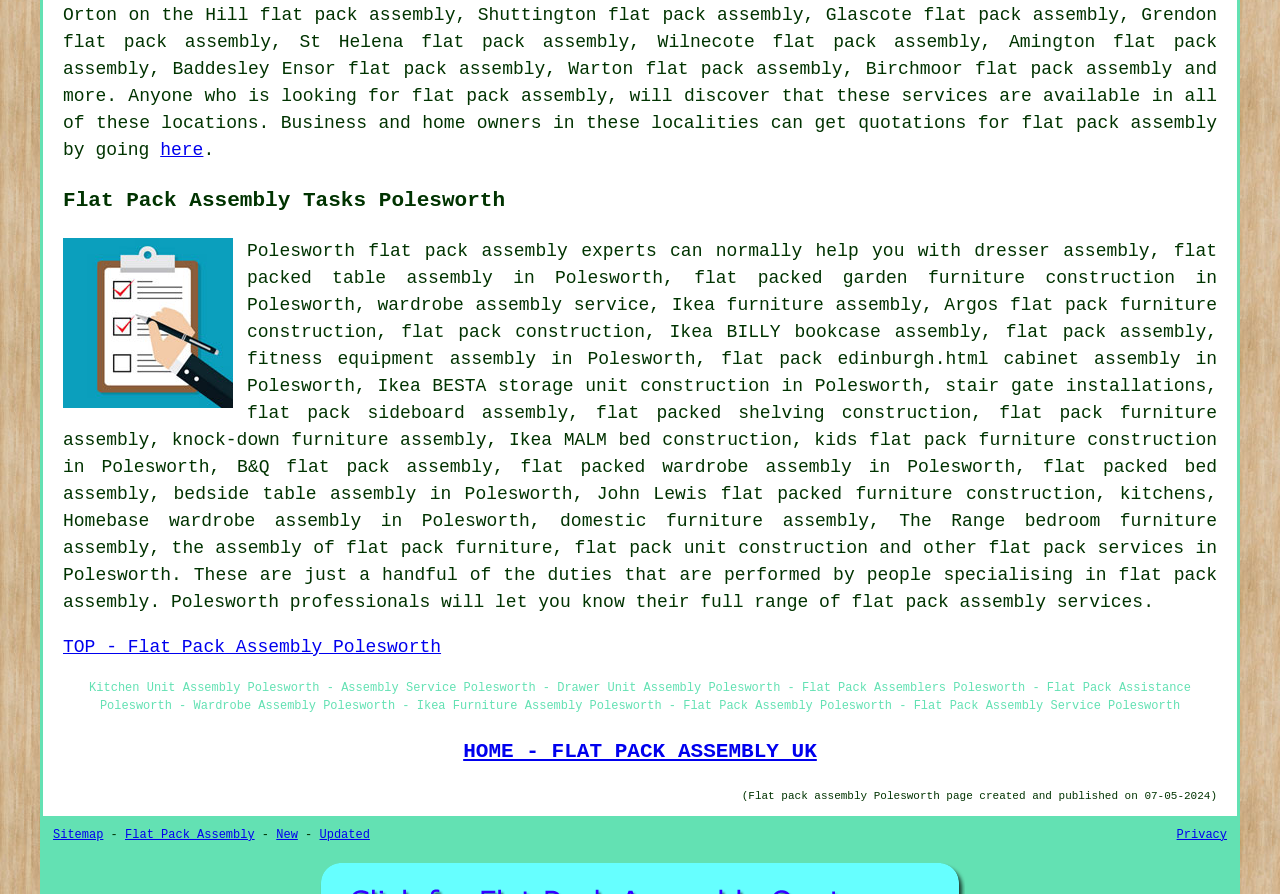What is the purpose of the 'Sitemap' link?
From the screenshot, provide a brief answer in one word or phrase.

To navigate the website